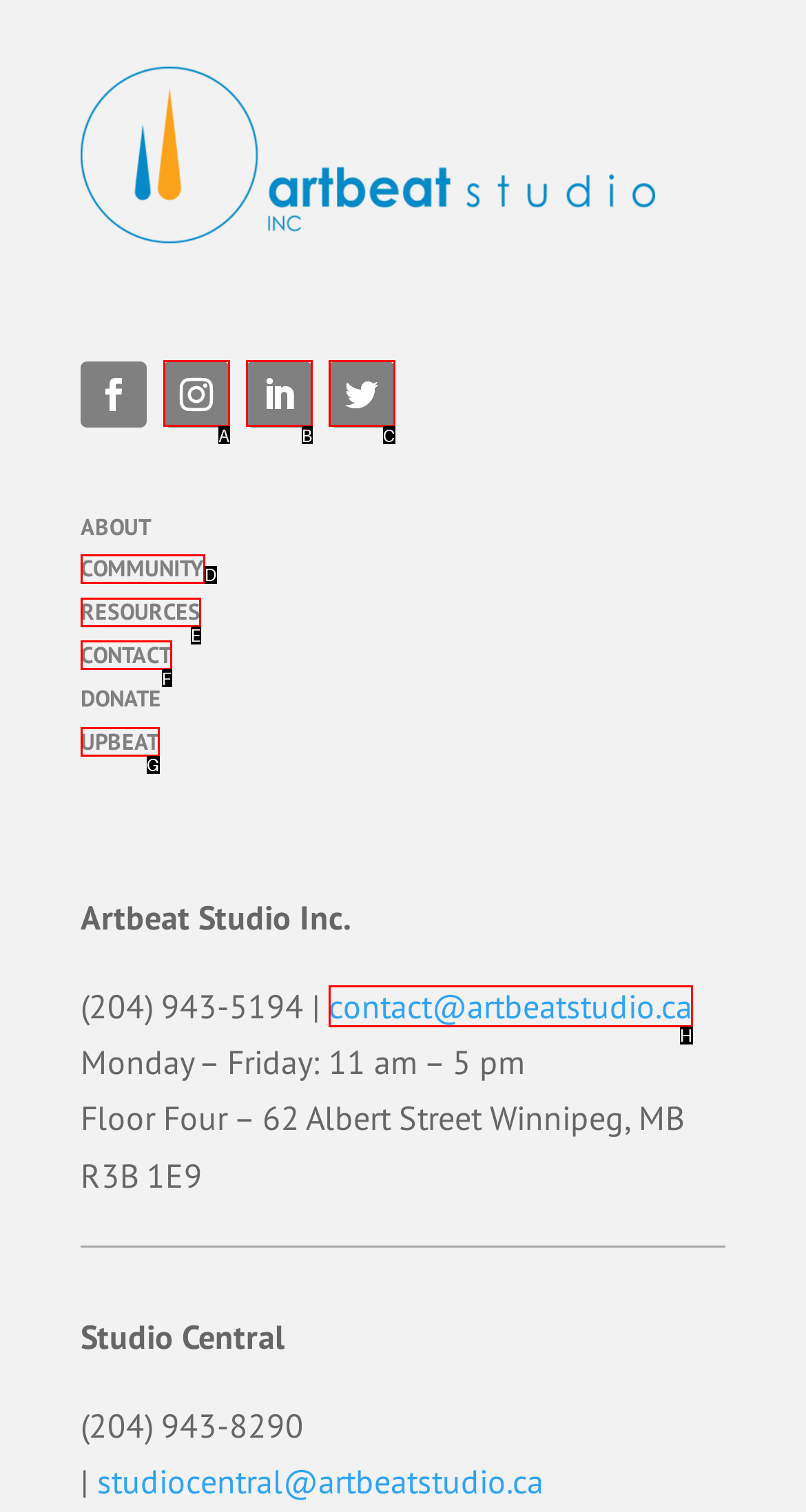Find the HTML element that matches the description: Follow
Respond with the corresponding letter from the choices provided.

A